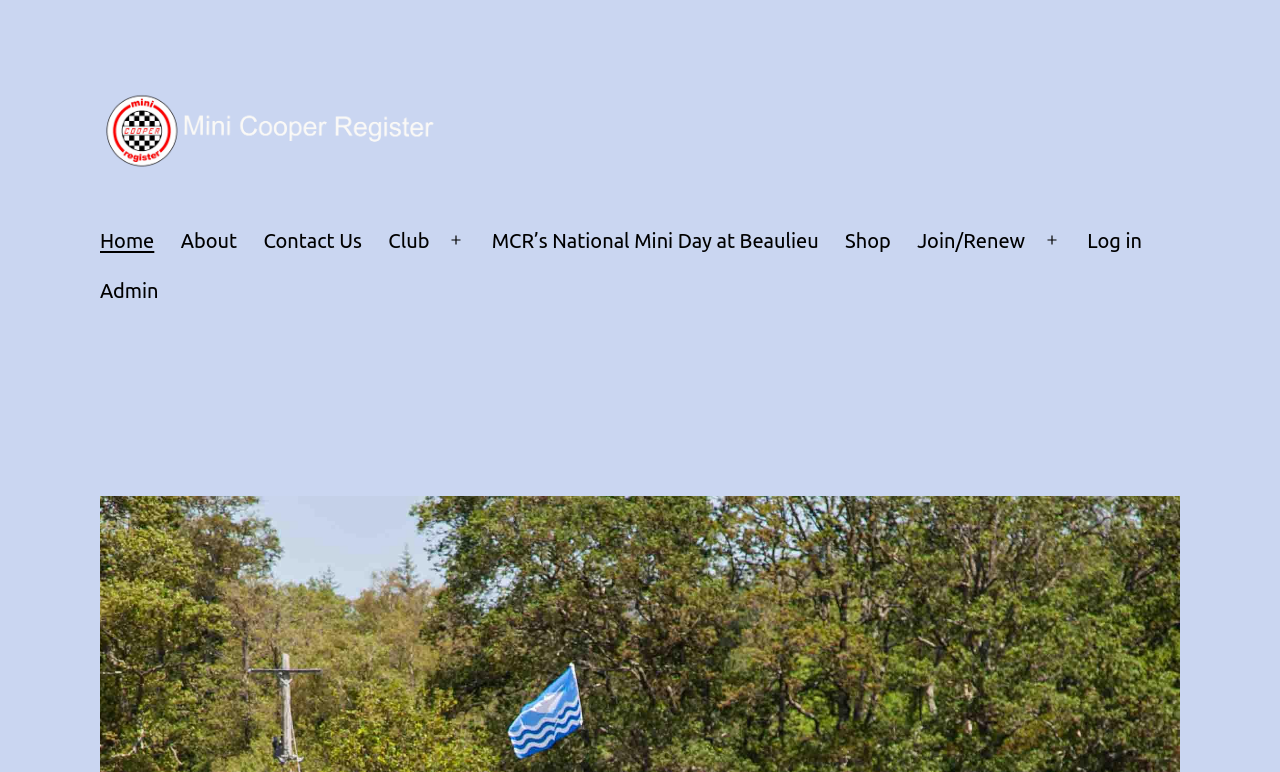Offer a comprehensive description of the webpage’s content and structure.

The webpage is titled "Mini Cooper Register" and features a prominent heading with the same title at the top left corner. Below the heading, there is a primary navigation menu that spans across the top of the page, taking up about 85% of the width. The menu consists of 8 links, including "Home", "About", "Contact Us", "Club", "MCR’s National Mini Day at Beaulieu", "Shop", "Join/Renew", and "Log in", arranged horizontally from left to right. There are also two "Open menu" buttons, one on the right side of the menu and another at the far right end, which are not expanded.

Additionally, there is a separate link "Admin" located below the navigation menu, at the top right corner. The overall layout of the webpage is organized, with a clear hierarchy of elements and ample whitespace between them.